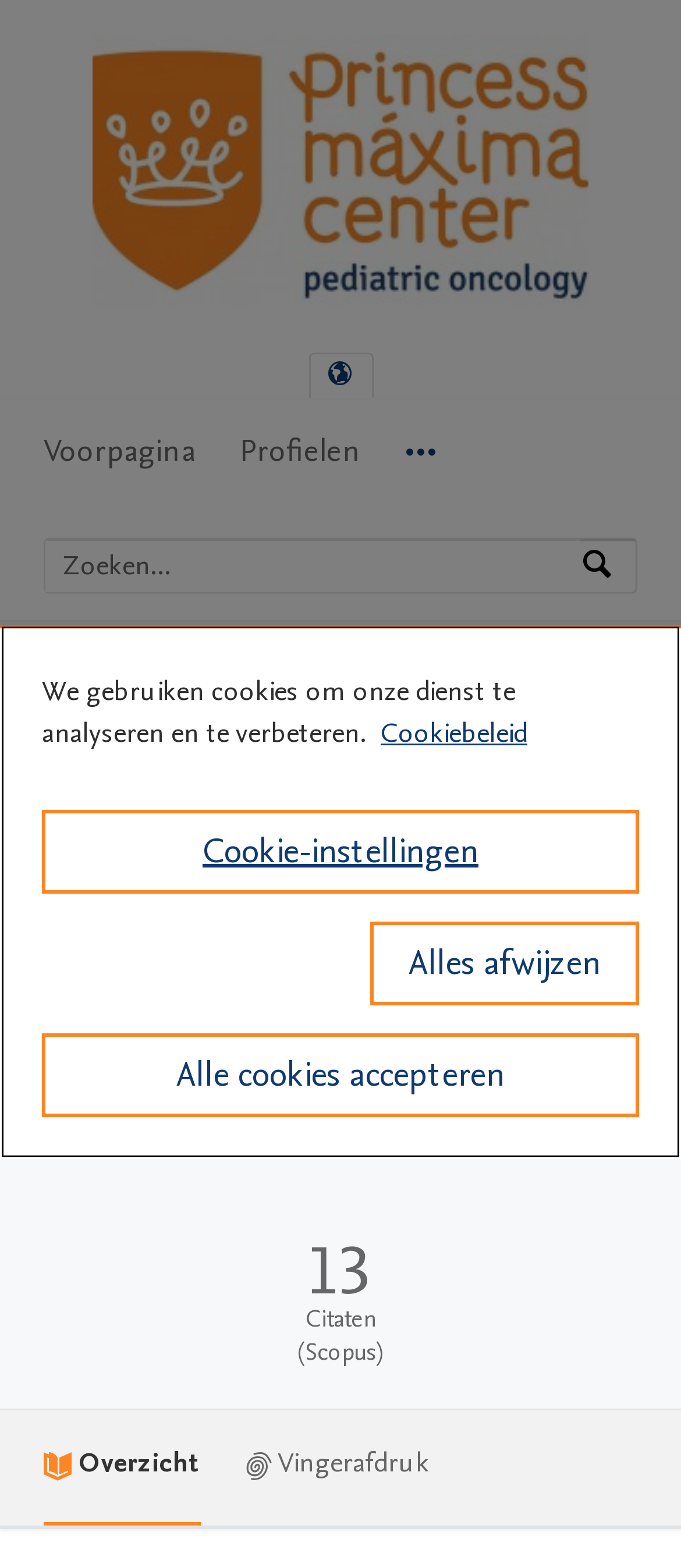How many citations are mentioned?
Please elaborate on the answer to the question with detailed information.

I found the answer by looking at the static text '13' in the section 'Sectie publicatiestatistieken', which suggests that there are 13 citations mentioned.